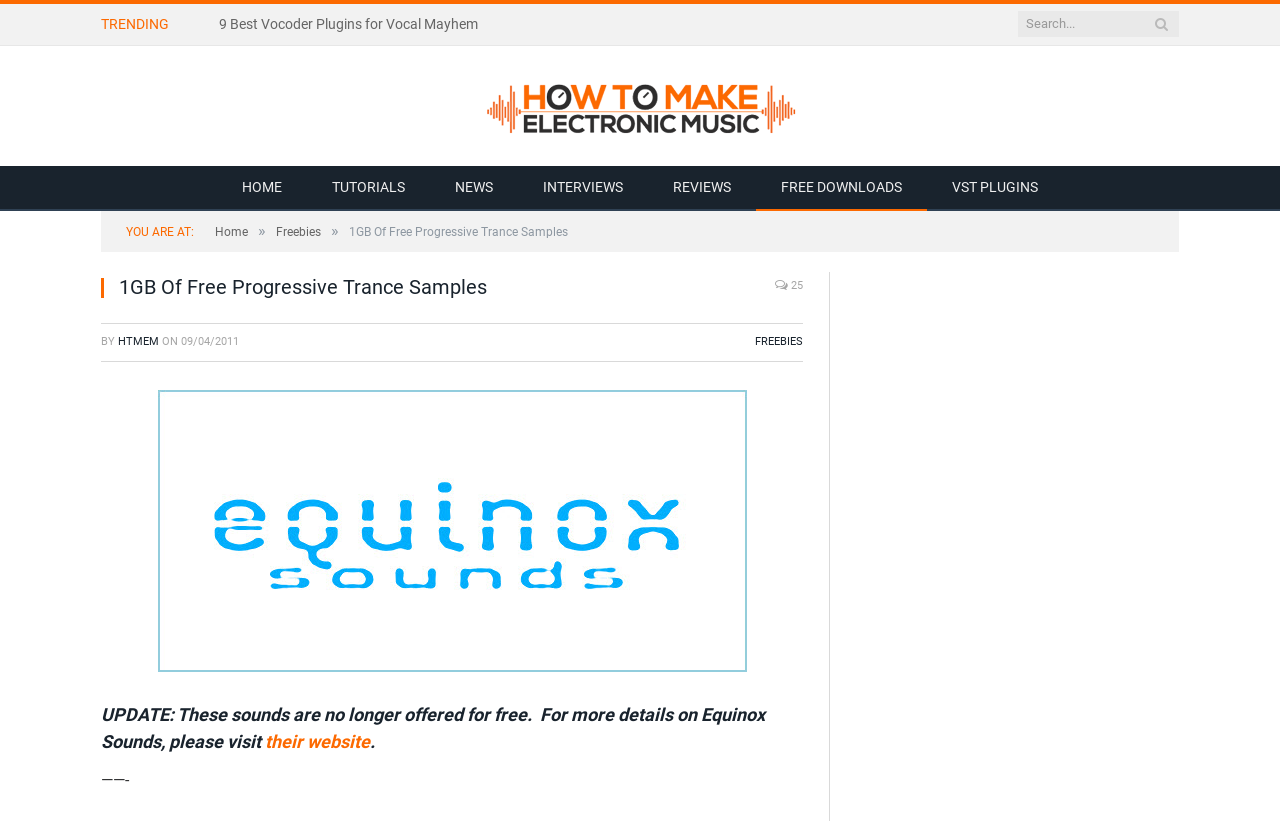What is the current status of the free samples?
Please provide a detailed answer to the question.

According to the update section, the free samples are no longer offered, and users are directed to visit the Equinox Sounds website for more details.